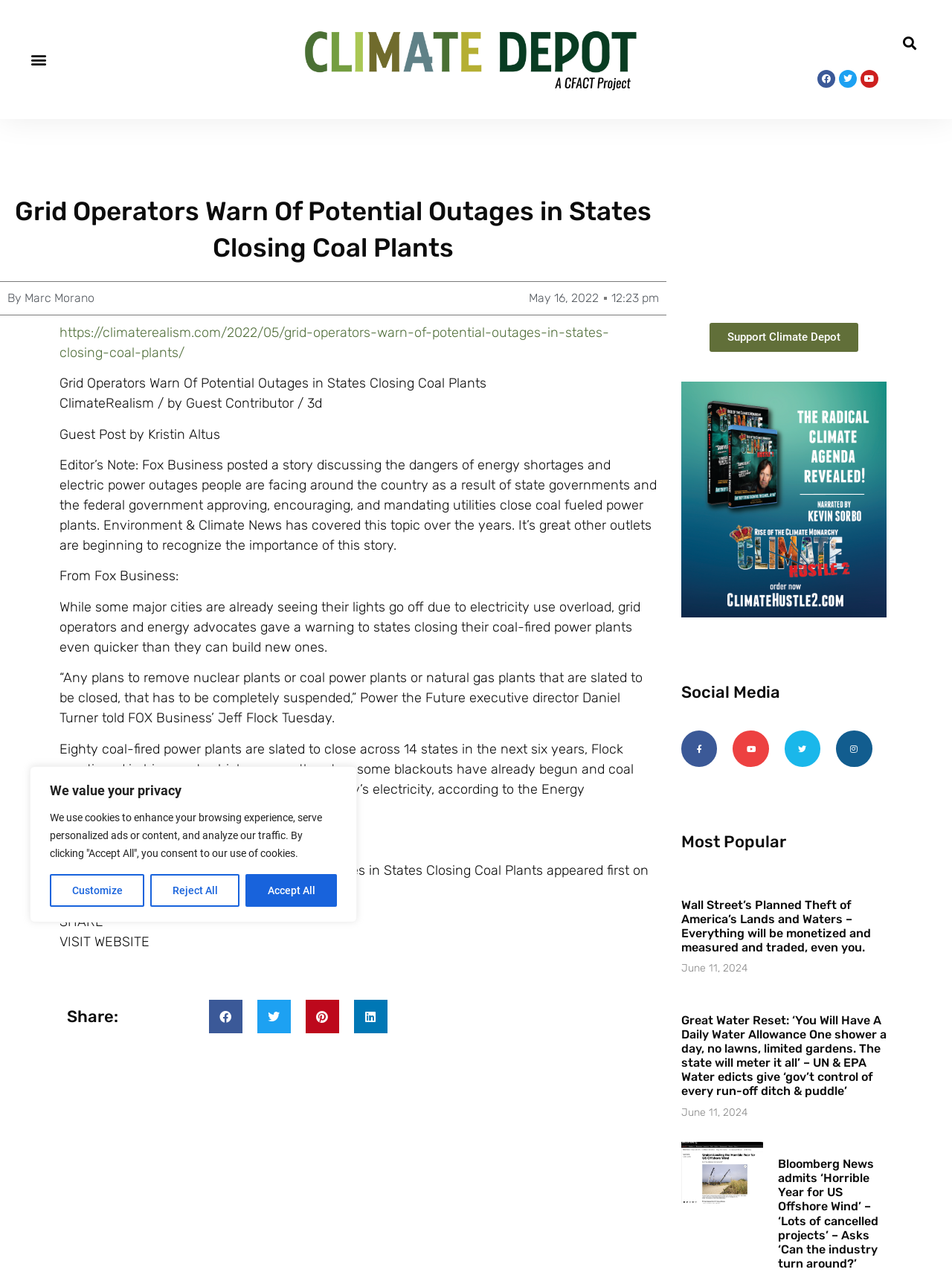Identify and provide the main heading of the webpage.

Grid Operators Warn Of Potential Outages in States Closing Coal Plants